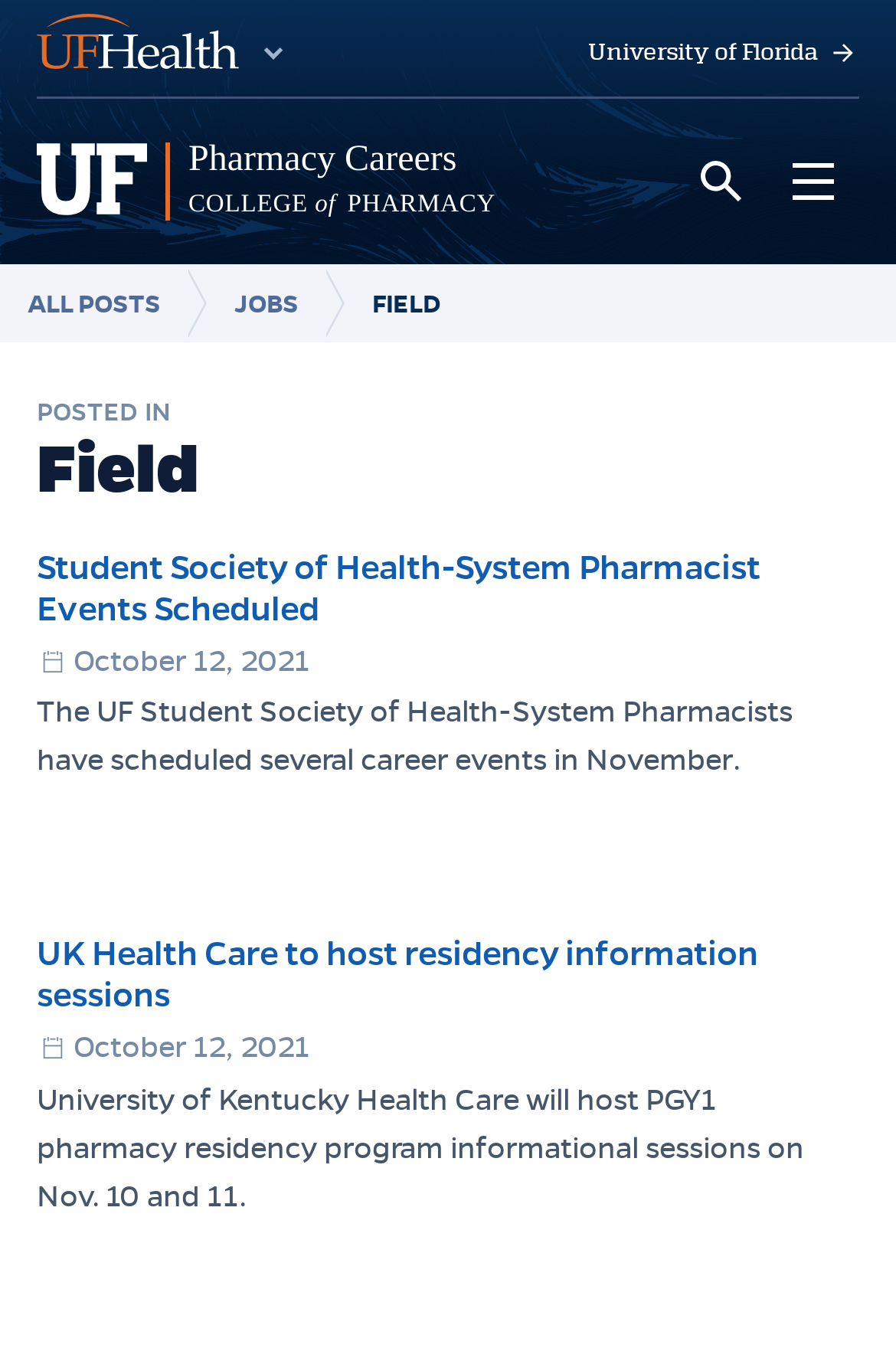What is the name of the health care organization hosting residency information sessions?
Please provide a comprehensive answer to the question based on the webpage screenshot.

I found the answer by reading the text content of the second article, which mentions 'University of Kentucky Health Care will host PGY1 pharmacy residency program informational sessions...'.